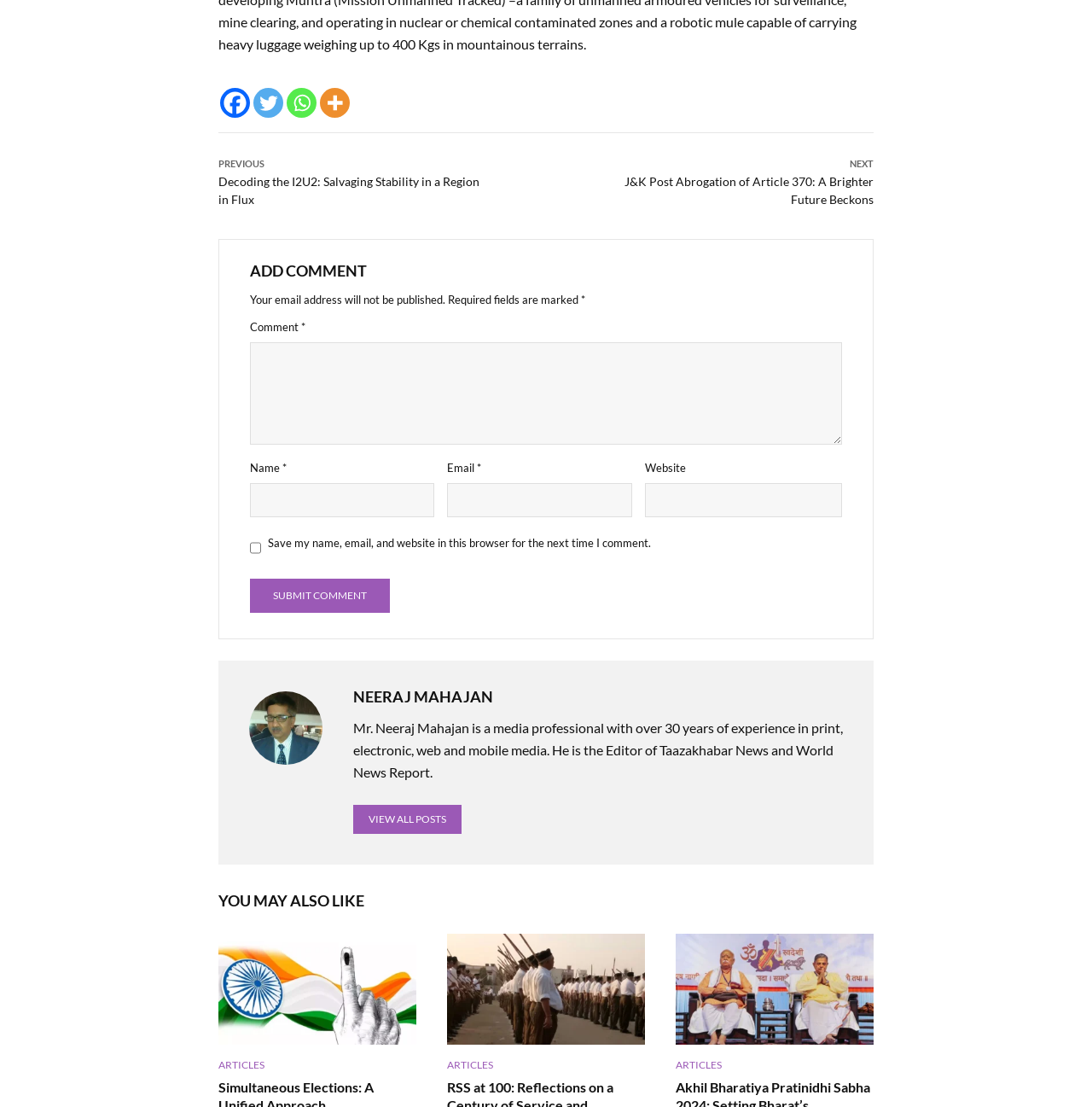How many social media links are present? Using the information from the screenshot, answer with a single word or phrase.

4